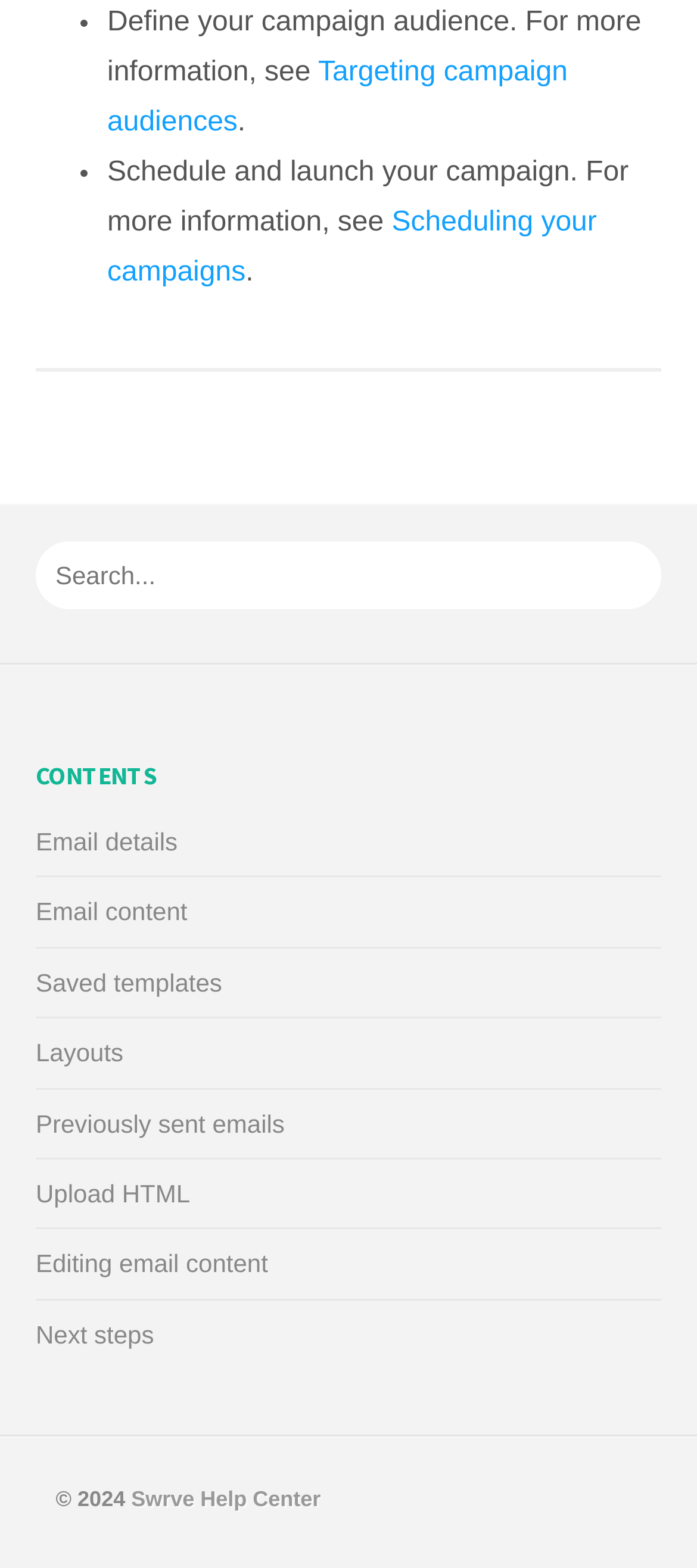What is the last link available under 'CONTENTS'?
Ensure your answer is thorough and detailed.

The last link available under the 'CONTENTS' heading is 'Next steps', which has a bounding box of [0.051, 0.842, 0.221, 0.86]. This link is likely related to the next steps in email campaign management.